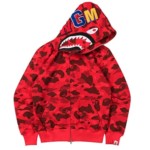What is the purpose of the hoodie? Examine the screenshot and reply using just one word or a brief phrase.

Loungewear